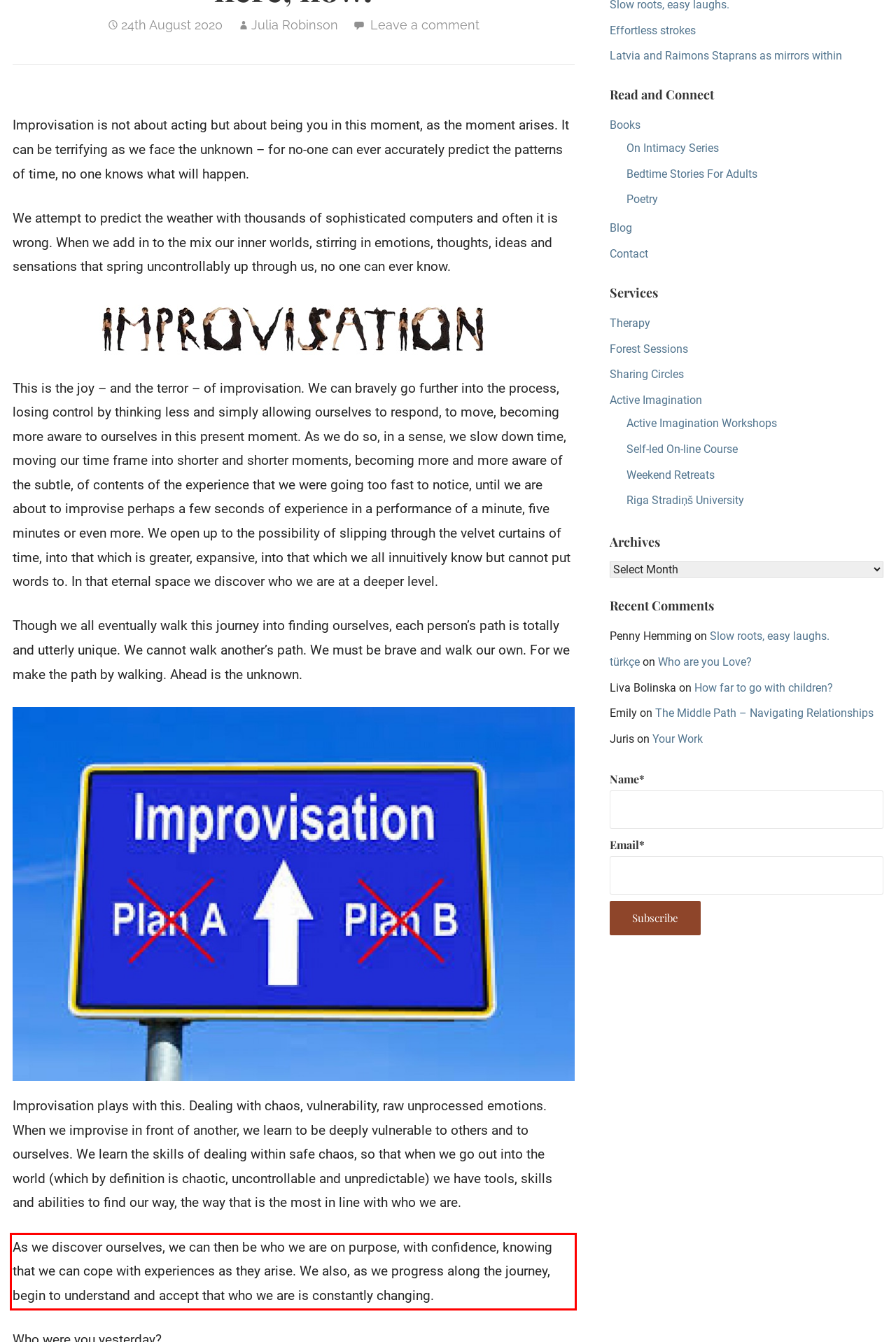Given a screenshot of a webpage with a red bounding box, please identify and retrieve the text inside the red rectangle.

As we discover ourselves, we can then be who we are on purpose, with confidence, knowing that we can cope with experiences as they arise. We also, as we progress along the journey, begin to understand and accept that who we are is constantly changing.